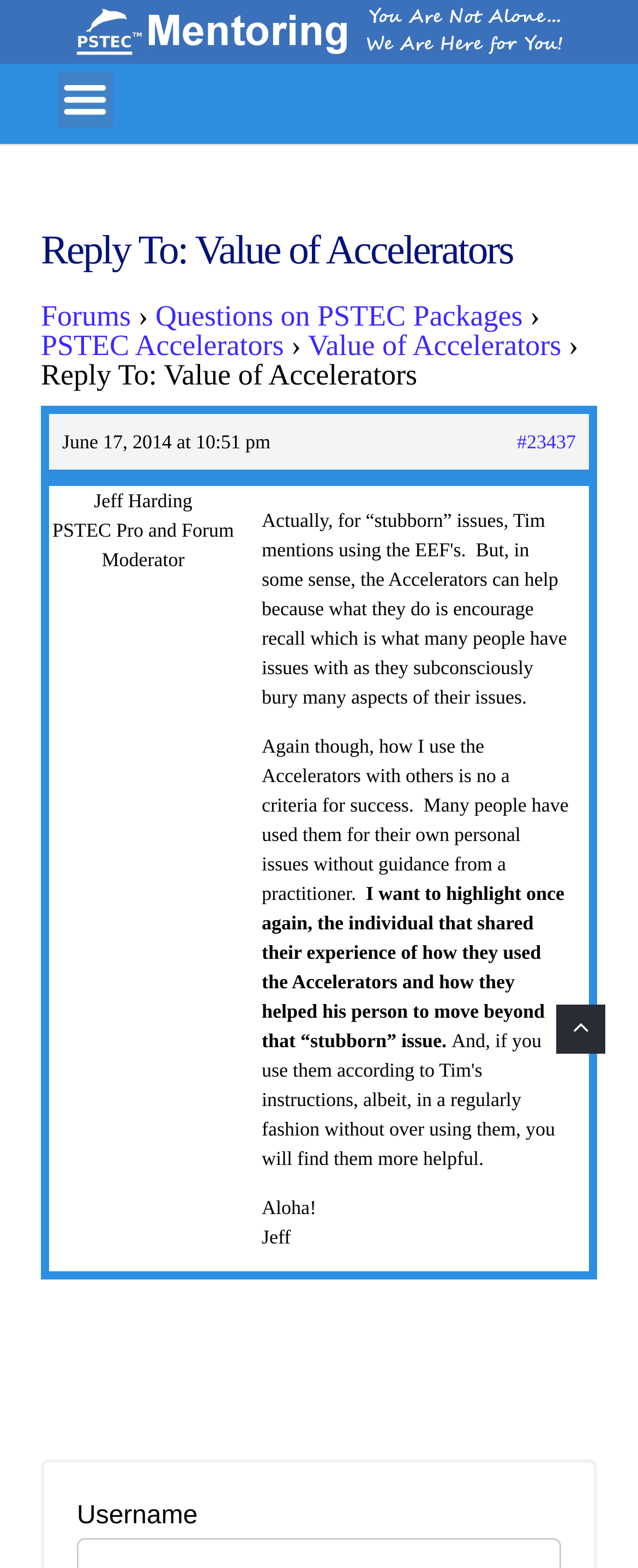What is the date of the post?
Using the visual information, respond with a single word or phrase.

June 17, 2014